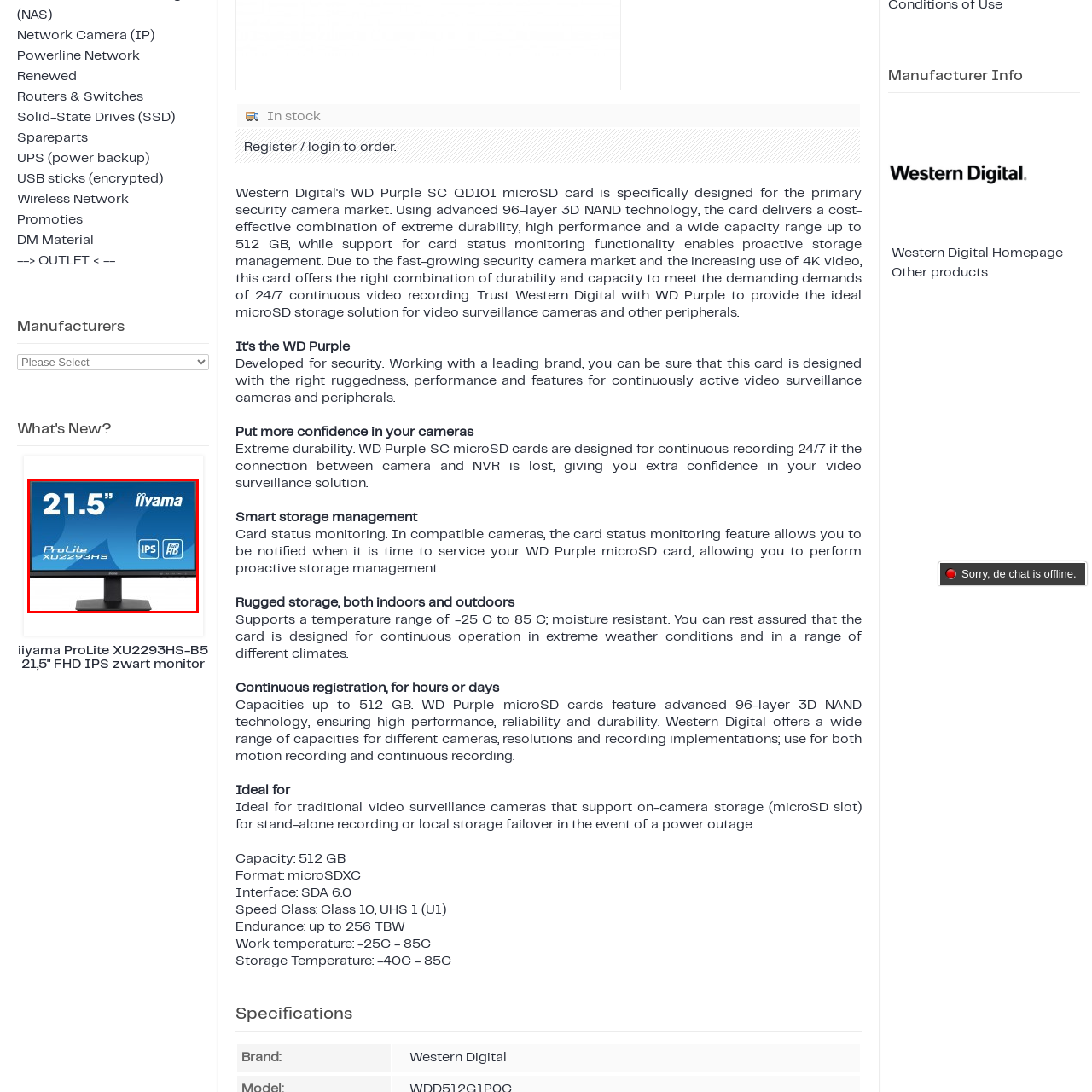What technology ensures accurate color reproduction?
Review the image highlighted by the red bounding box and respond with a brief answer in one word or phrase.

IPS technology